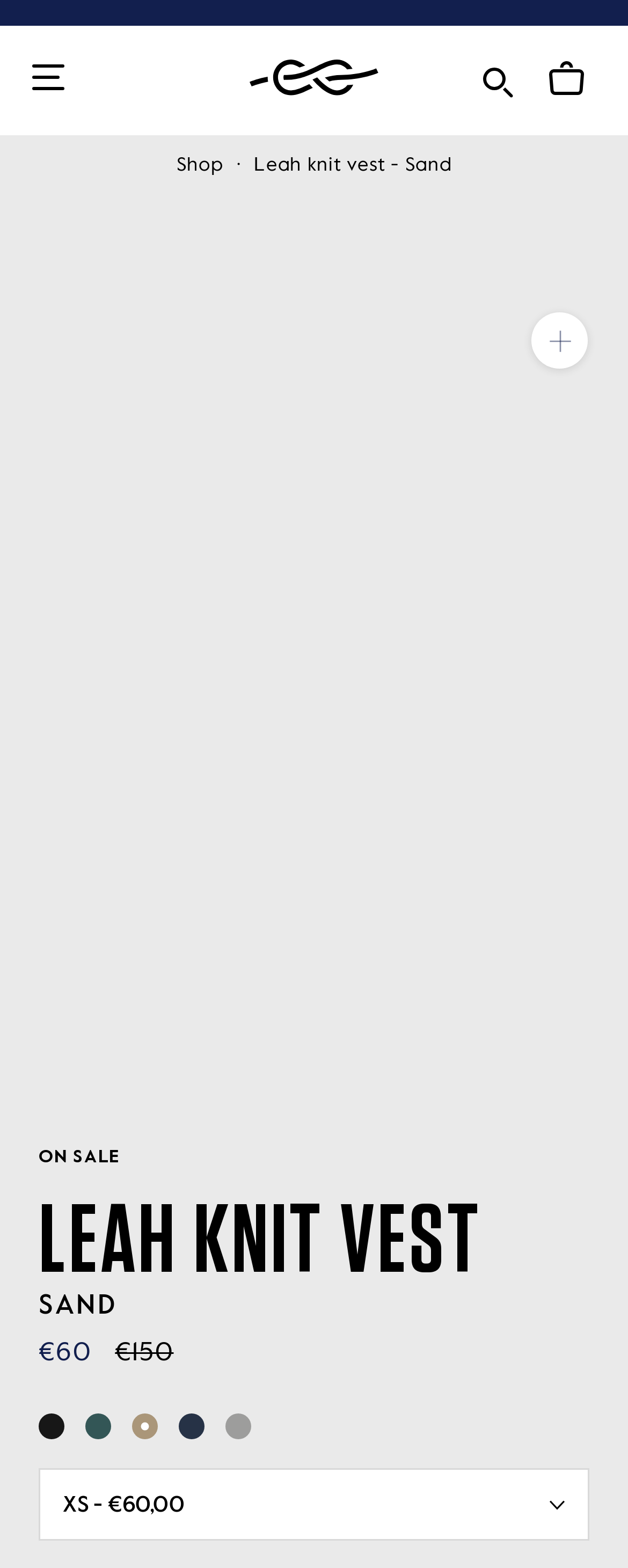What is the location of the search button?
Please give a detailed and thorough answer to the question, covering all relevant points.

I found the location of the search button by looking at the link element with the text 'search' located at the bounding box coordinates [0.762, 0.042, 0.823, 0.057], which is at the top right of the webpage.